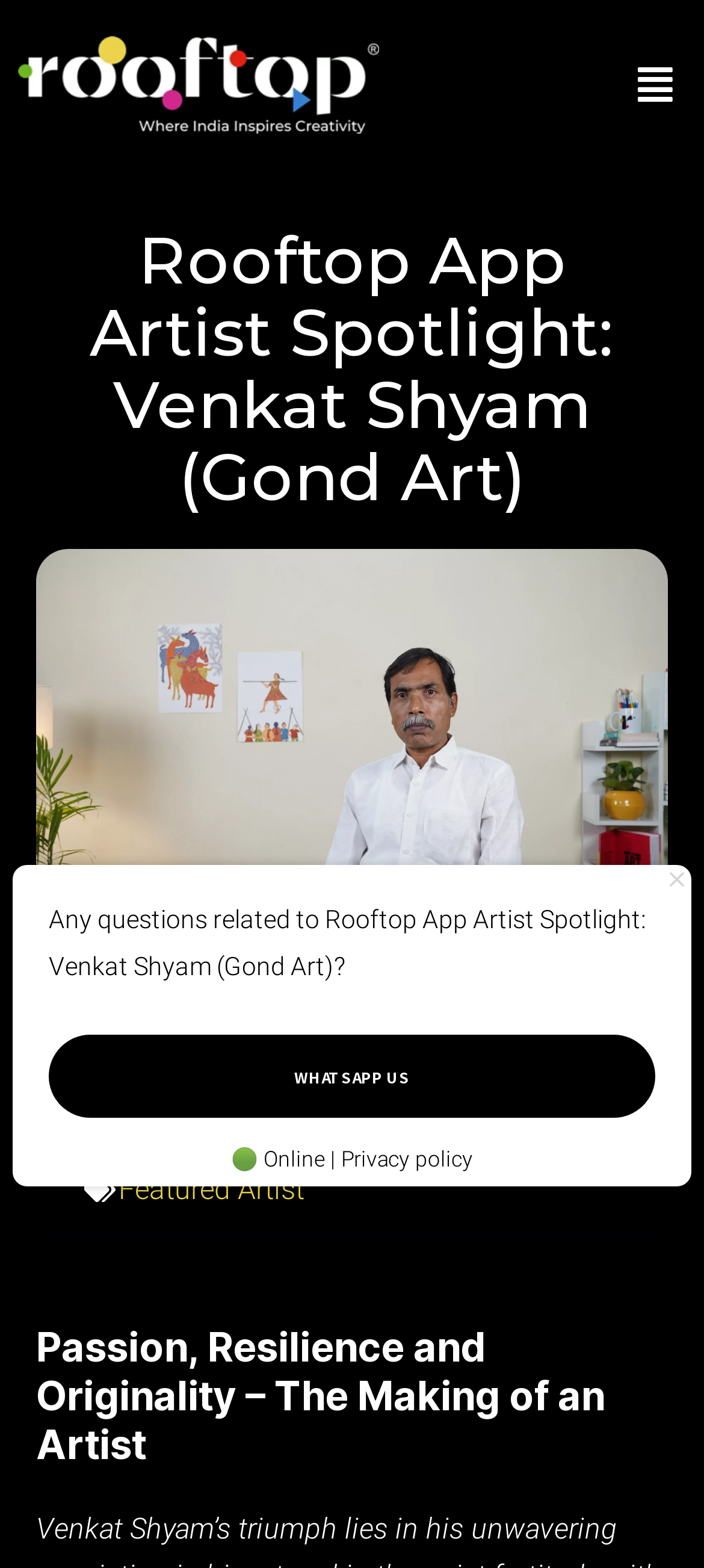Answer the question using only a single word or phrase: 
What type of art does Venkat Shyam create?

Gond art